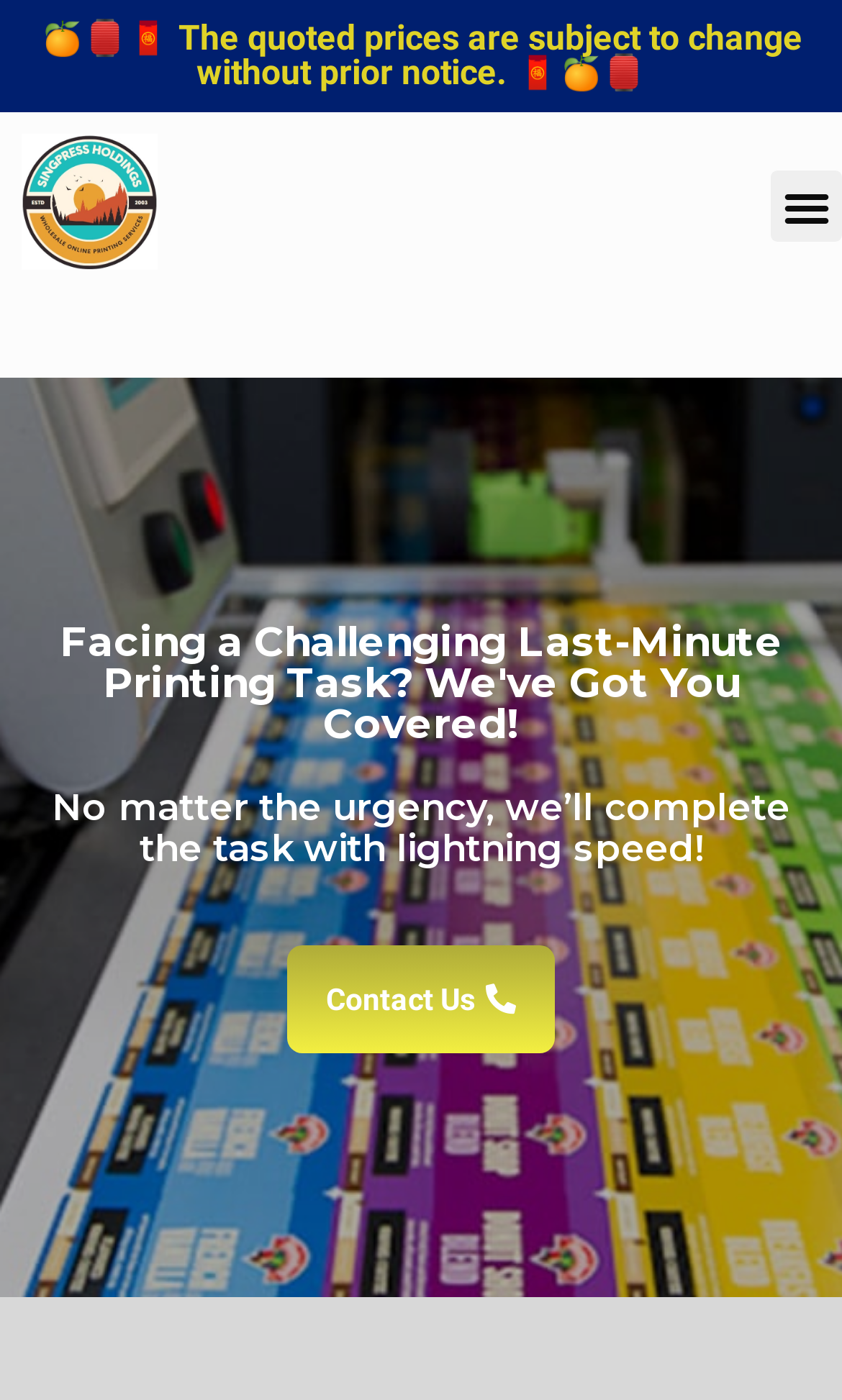Identify the coordinates of the bounding box for the element described below: "Connect with us". Return the coordinates as four float numbers between 0 and 1: [left, top, right, bottom].

None